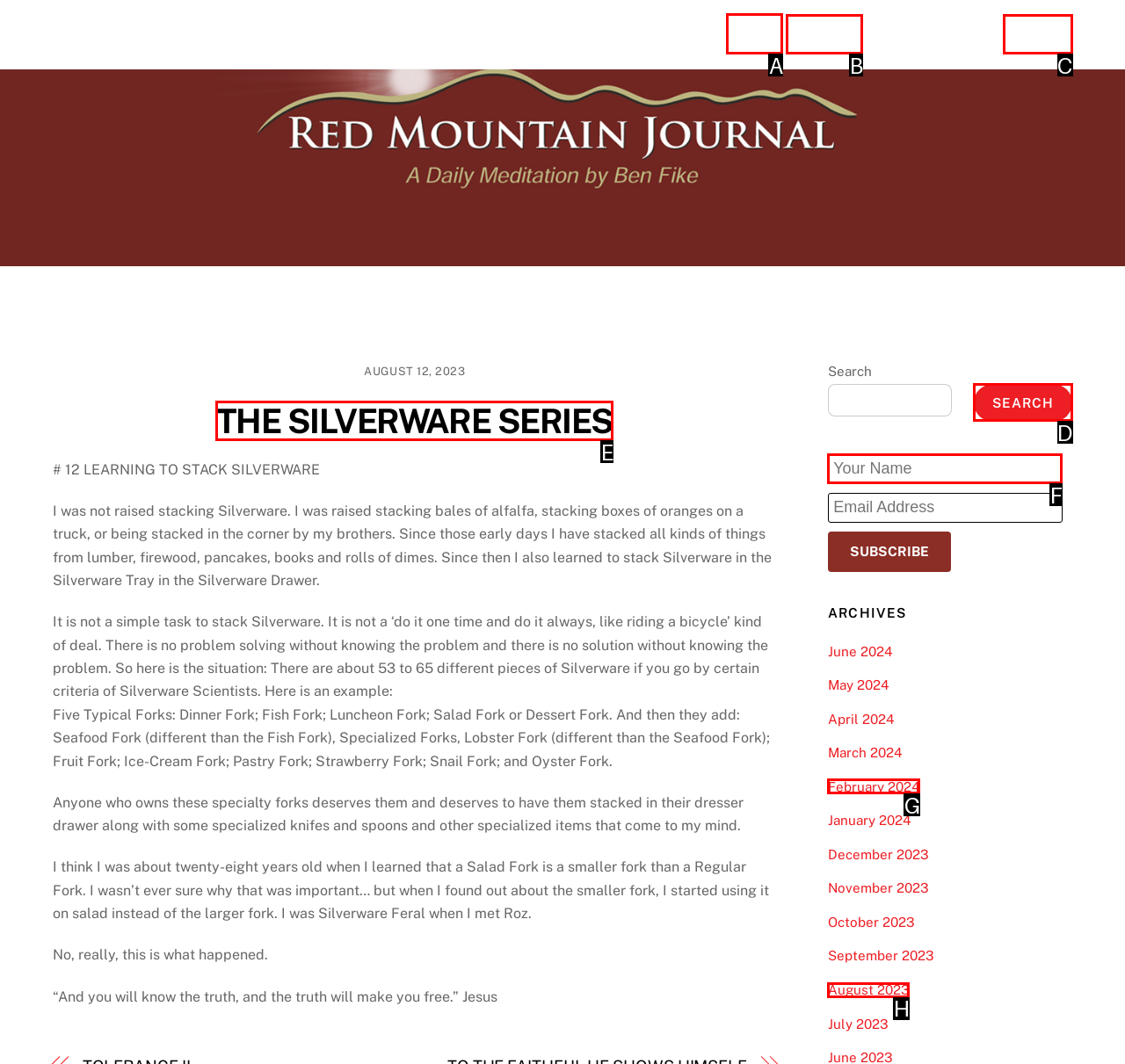Tell me which letter I should select to achieve the following goal: view TEAMS
Answer with the corresponding letter from the provided options directly.

None